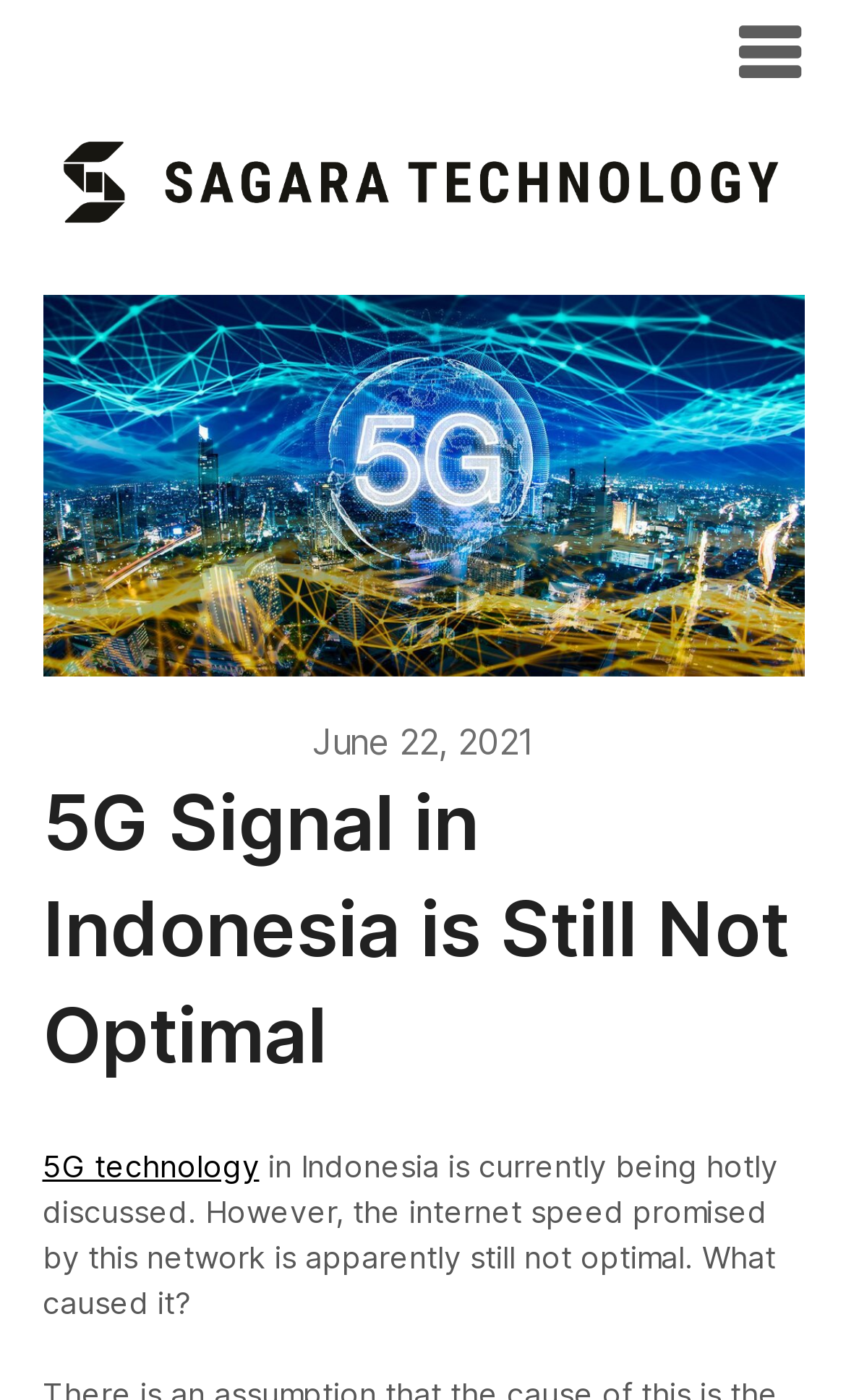Please provide a short answer using a single word or phrase for the question:
What is the logo of the blog?

Sagara Technology logo